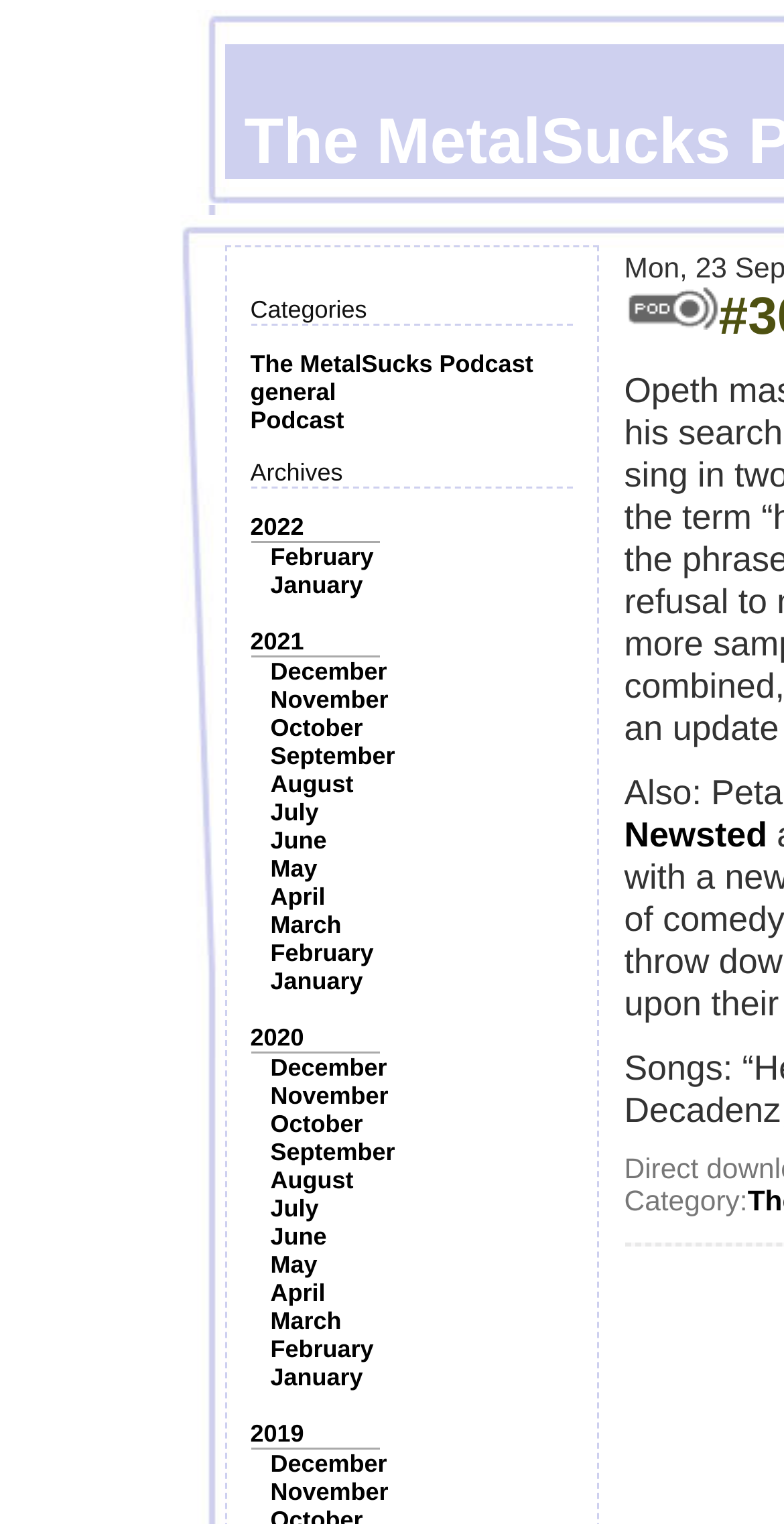What is the position of the image on the webpage?
Look at the screenshot and give a one-word or phrase answer.

Top-right corner